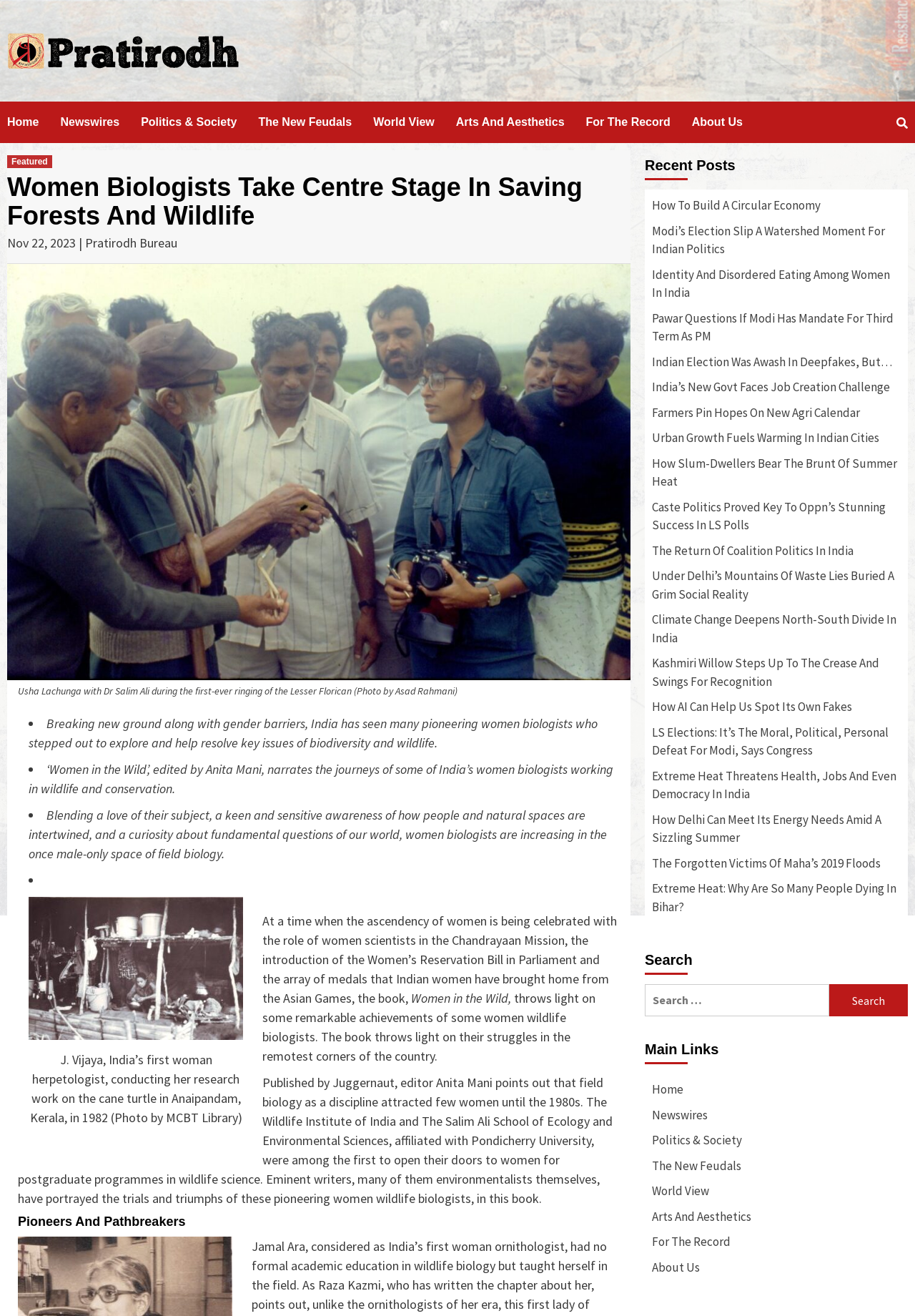Find the bounding box coordinates of the area that needs to be clicked in order to achieve the following instruction: "View the 'Recent Posts'". The coordinates should be specified as four float numbers between 0 and 1, i.e., [left, top, right, bottom].

[0.705, 0.114, 0.992, 0.144]